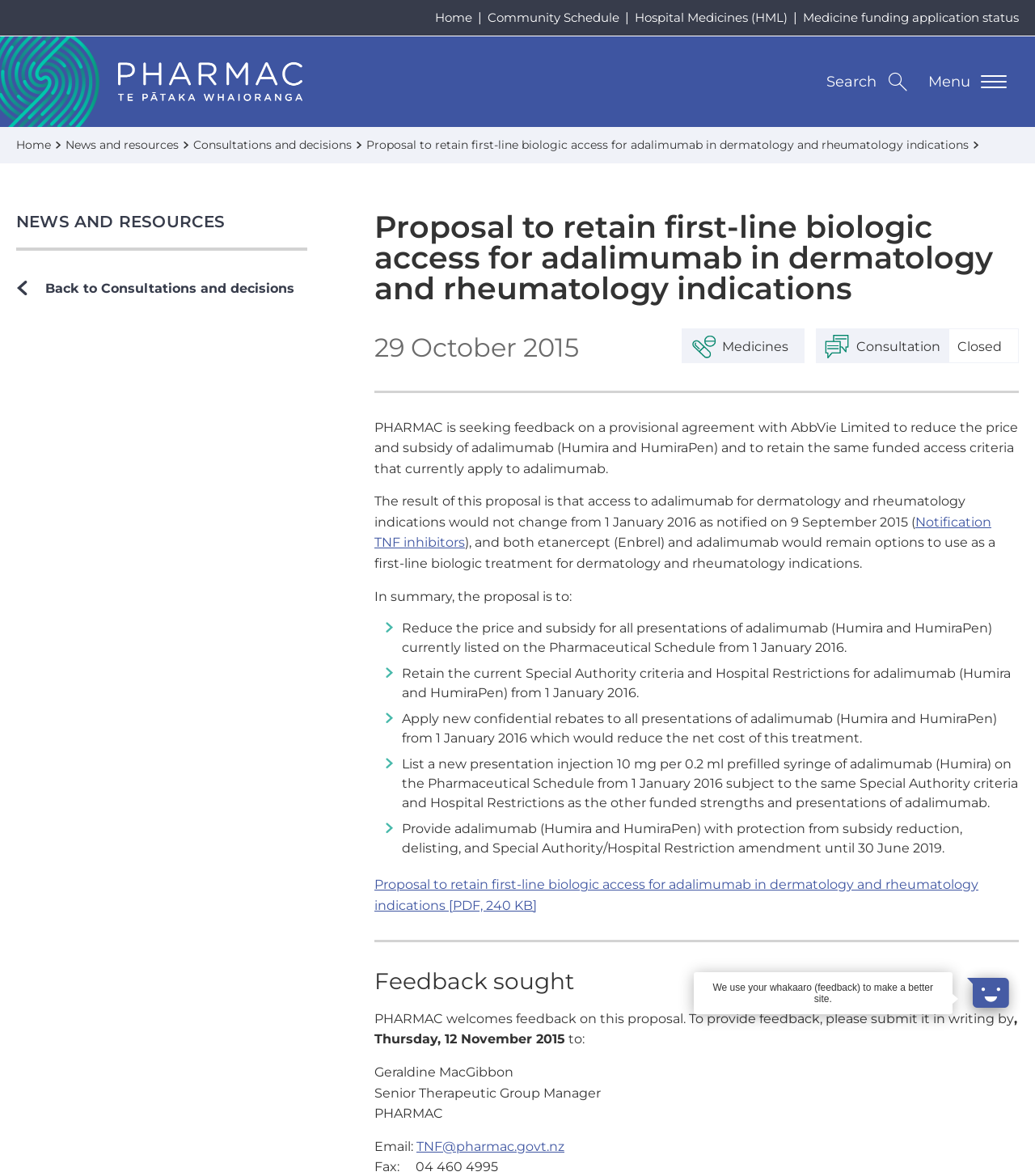Identify the bounding box coordinates of the element to click to follow this instruction: 'Search for something'. Ensure the coordinates are four float values between 0 and 1, provided as [left, top, right, bottom].

[0.798, 0.031, 0.877, 0.108]